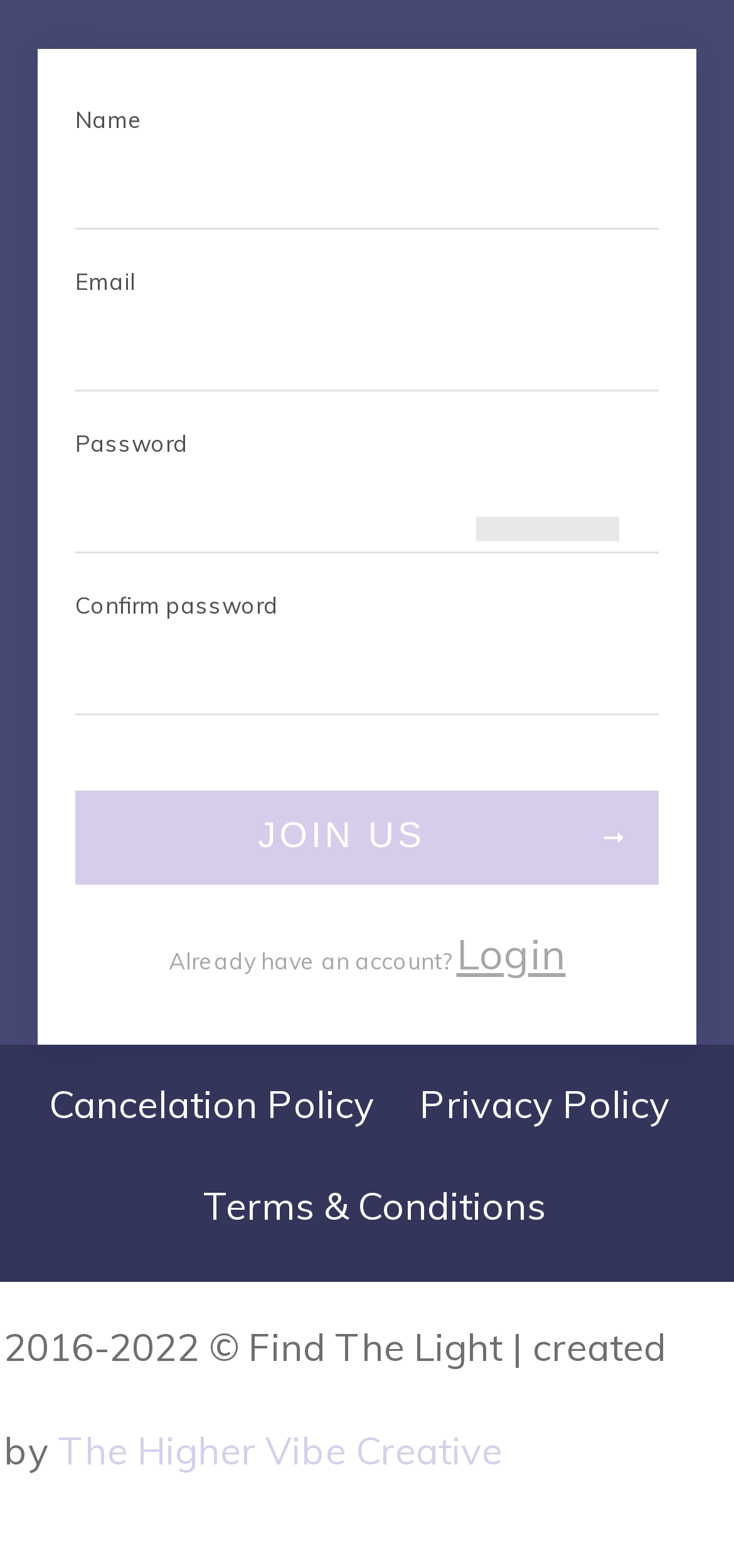Could you please study the image and provide a detailed answer to the question:
What is the policy for canceling an account?

The webpage provides a link 'Cancelation Policy' at the bottom, indicating that users can click on this link to view the policy for canceling an account or service provided by this webpage.